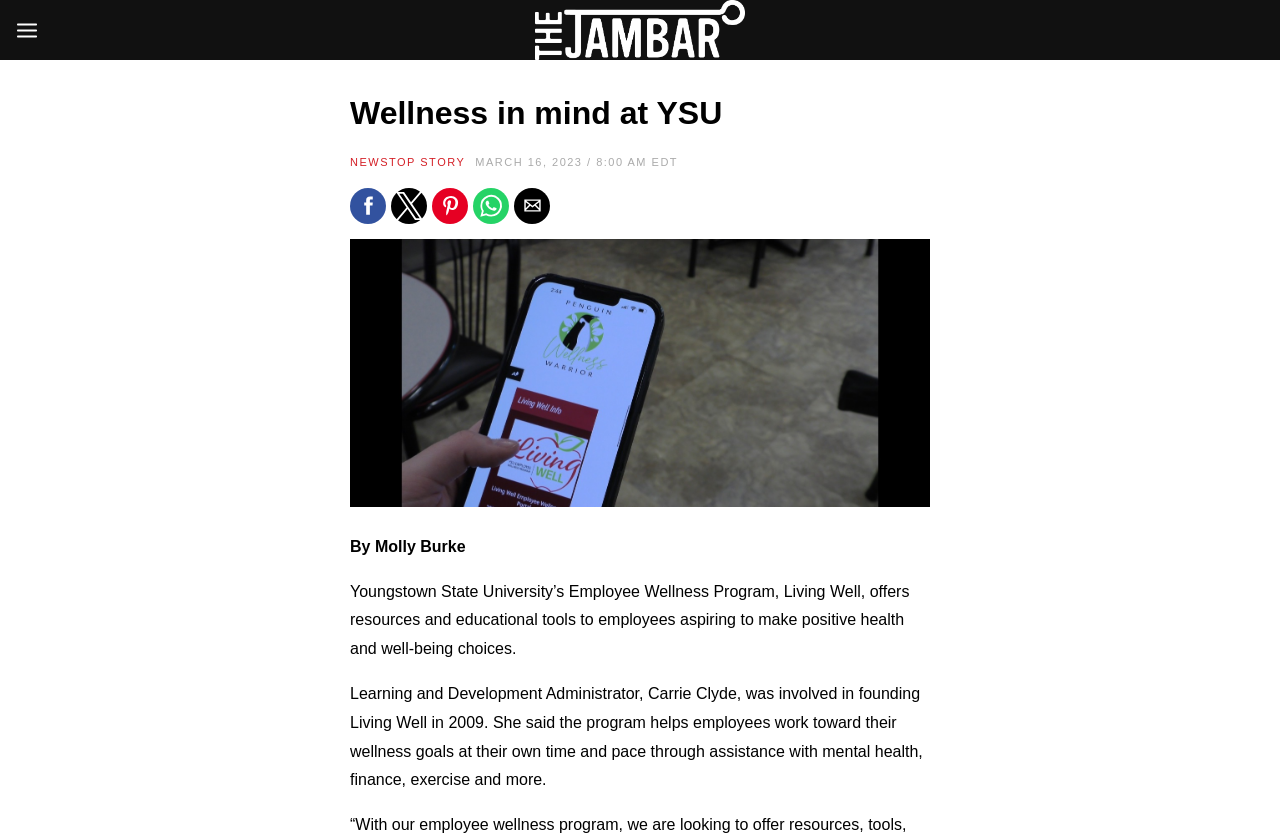Provide your answer in one word or a succinct phrase for the question: 
In what year was Living Well founded?

2009